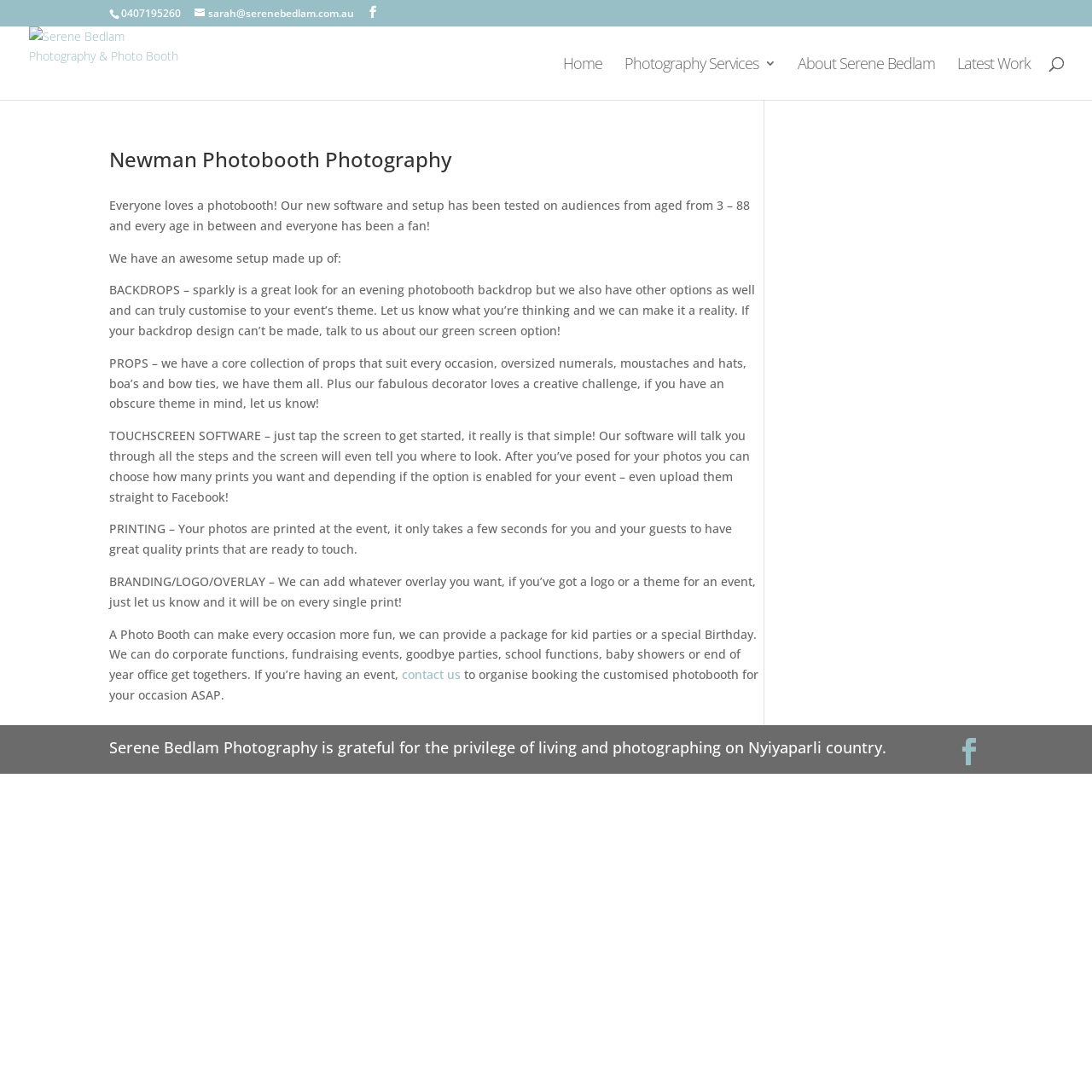Determine the bounding box coordinates of the region I should click to achieve the following instruction: "View 'About Serene Bedlam'". Ensure the bounding box coordinates are four float numbers between 0 and 1, i.e., [left, top, right, bottom].

[0.73, 0.052, 0.856, 0.091]